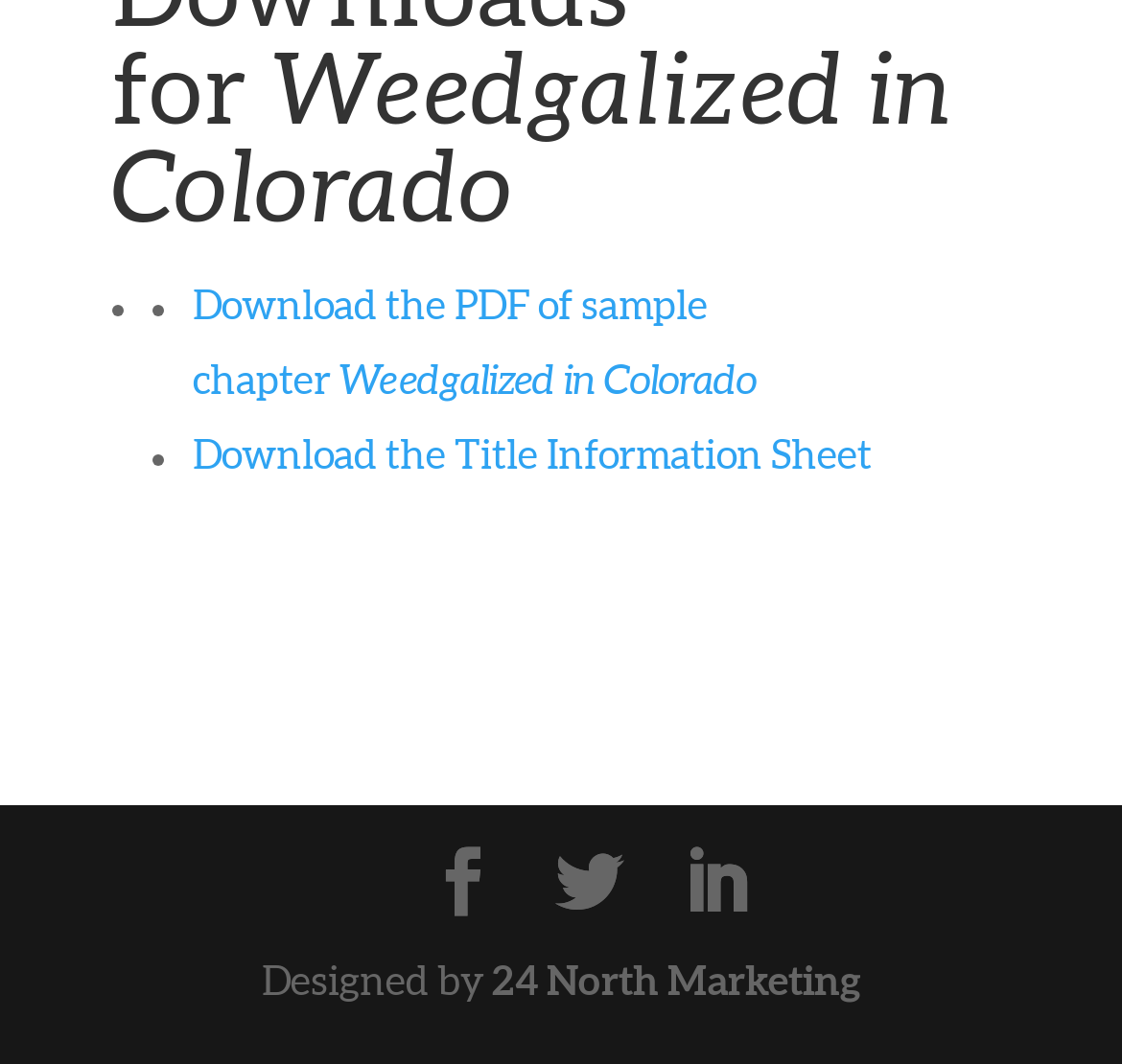How many social media links are available?
Please provide a comprehensive answer based on the details in the screenshot.

There are three social media links available at the bottom of the webpage, which are represented by icons '', '', and ''.